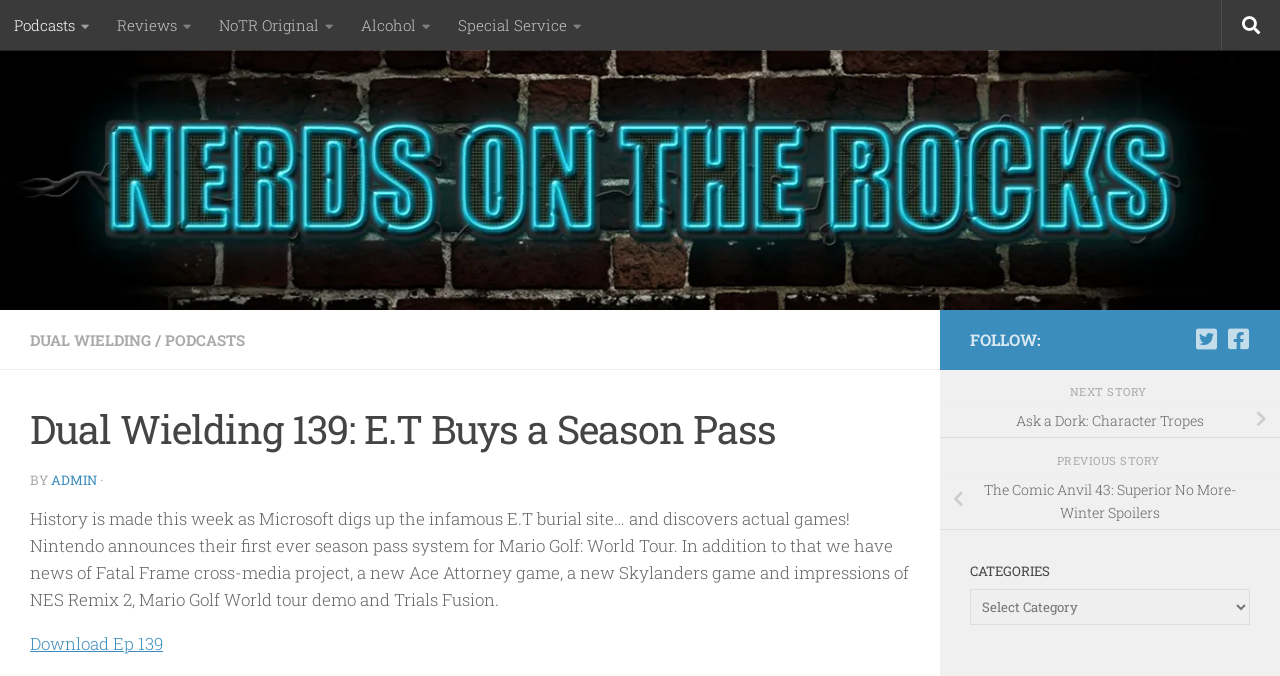Pinpoint the bounding box coordinates of the element that must be clicked to accomplish the following instruction: "Read the previous story". The coordinates should be in the format of four float numbers between 0 and 1, i.e., [left, top, right, bottom].

[0.734, 0.698, 1.0, 0.784]